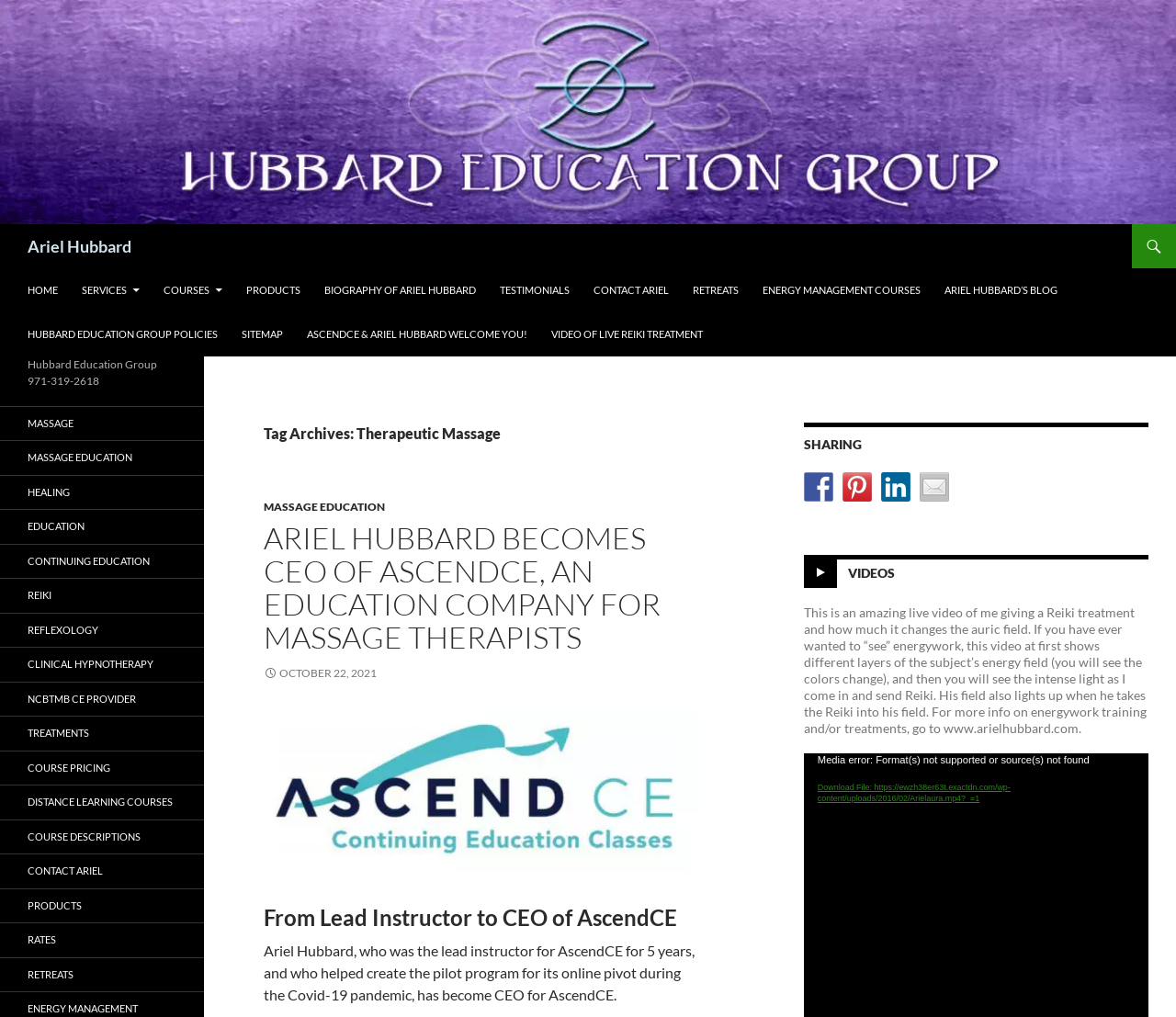Pinpoint the bounding box coordinates of the clickable area needed to execute the instruction: "Click on the 'HOME' link". The coordinates should be specified as four float numbers between 0 and 1, i.e., [left, top, right, bottom].

[0.014, 0.264, 0.059, 0.307]